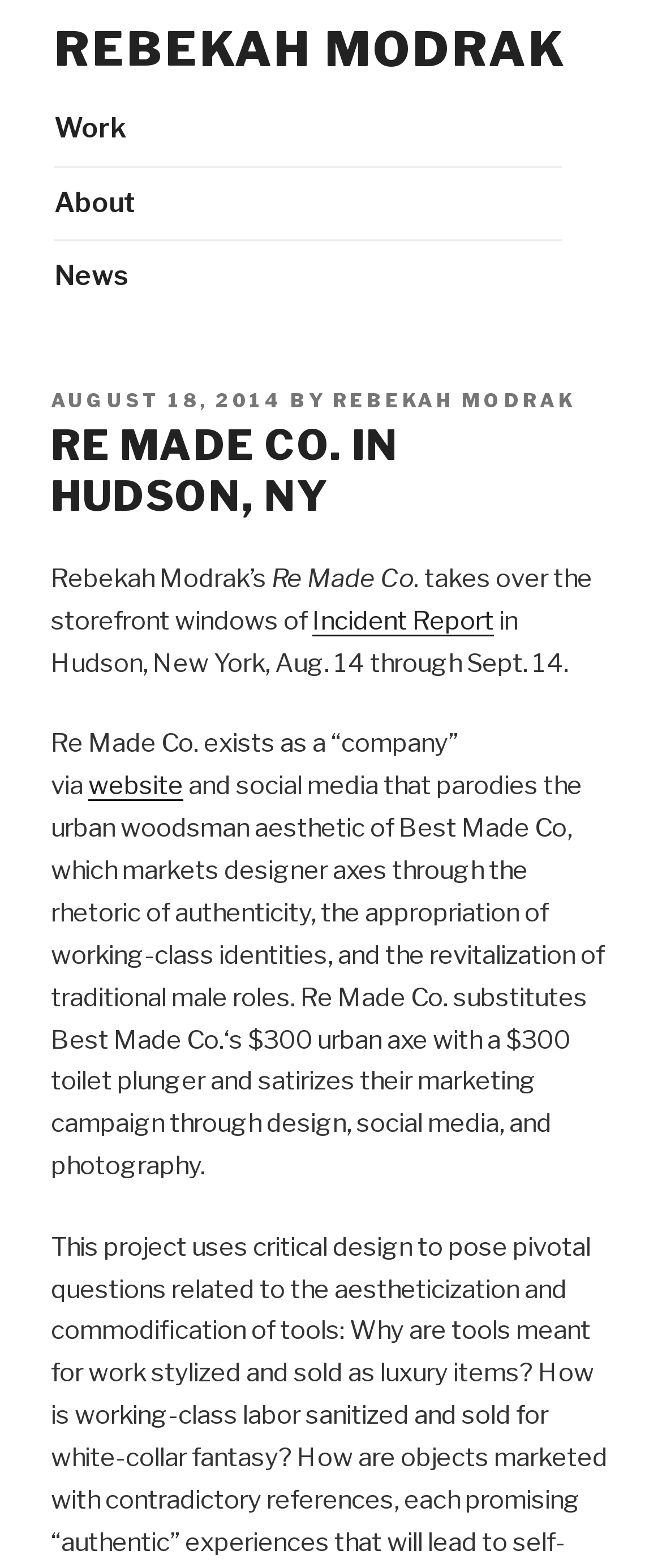Show the bounding box coordinates for the HTML element described as: "August 18, 2014June 29, 2018".

[0.077, 0.248, 0.428, 0.263]